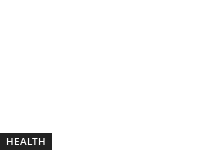Give a short answer using one word or phrase for the question:
What is the purpose of the 'HEALTH' link?

Access health content